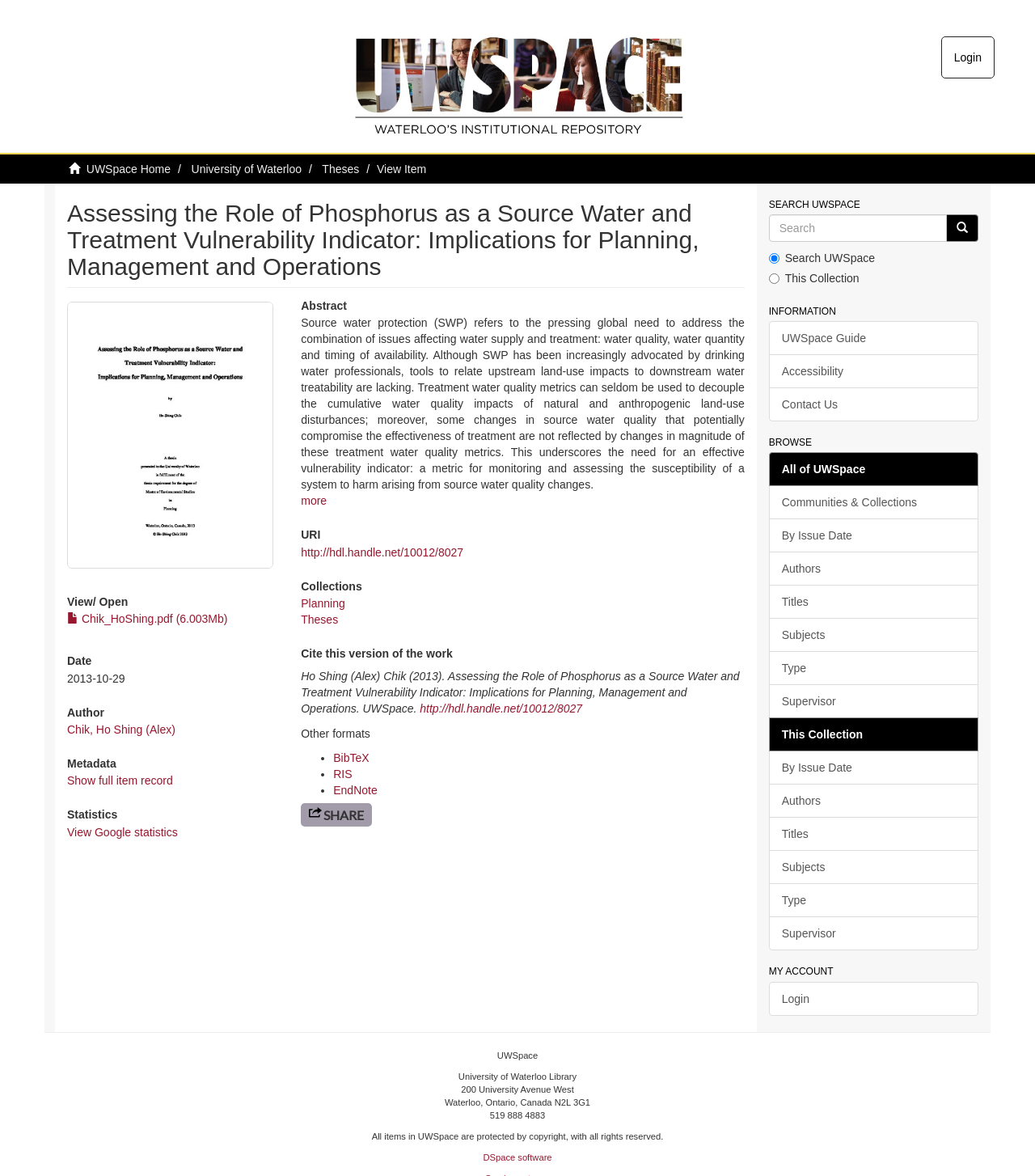Find the bounding box coordinates of the area to click in order to follow the instruction: "Search UWSpace".

[0.743, 0.182, 0.915, 0.206]